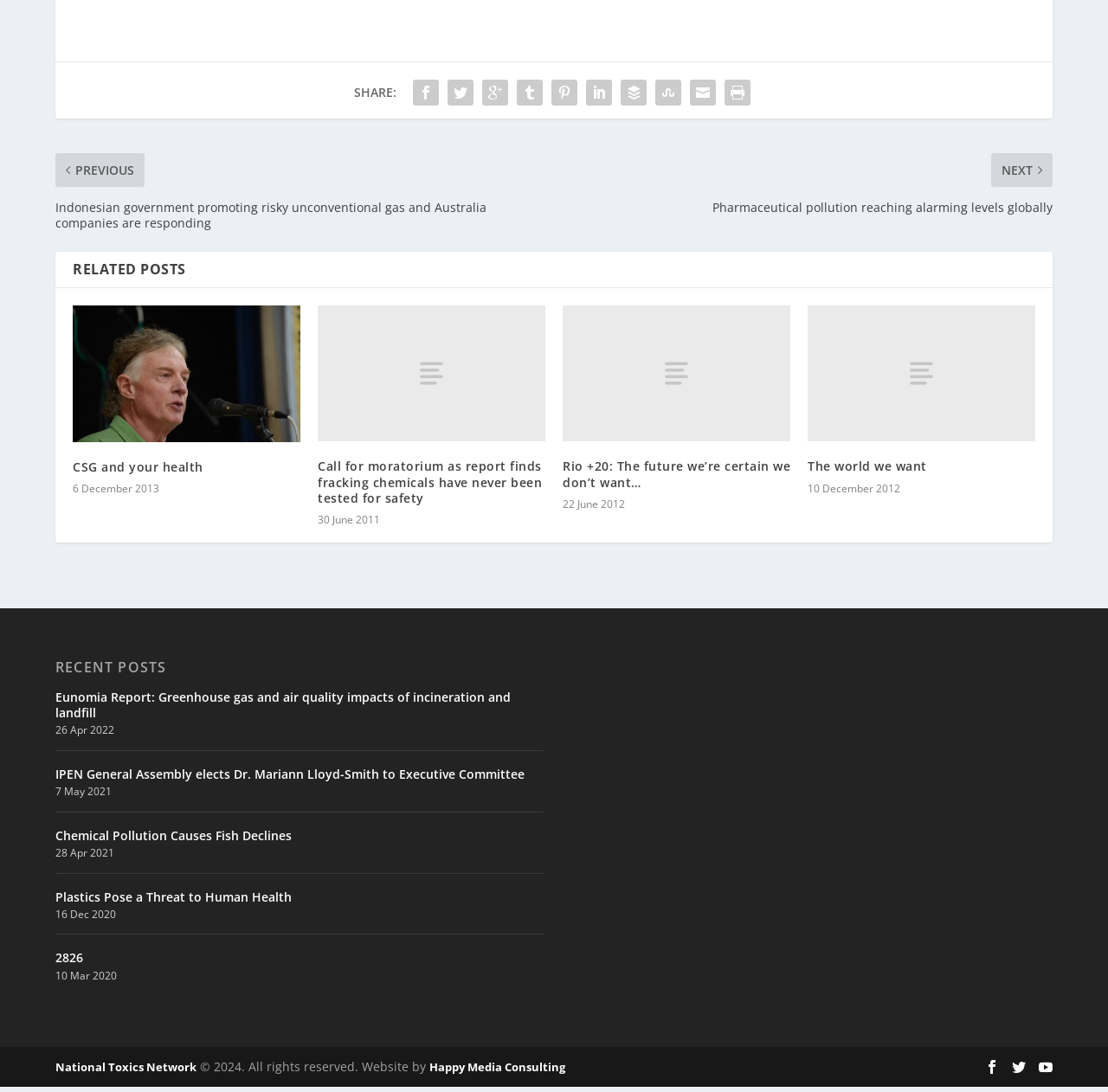Using the information shown in the image, answer the question with as much detail as possible: What is the date of the post 'Eunomia Report: Greenhouse gas and air quality impacts of incineration and landfill'?

The post 'Eunomia Report: Greenhouse gas and air quality impacts of incineration and landfill' is listed in the 'RECENT POSTS' section and has a date of 26 Apr 2022, which is displayed below the post title.